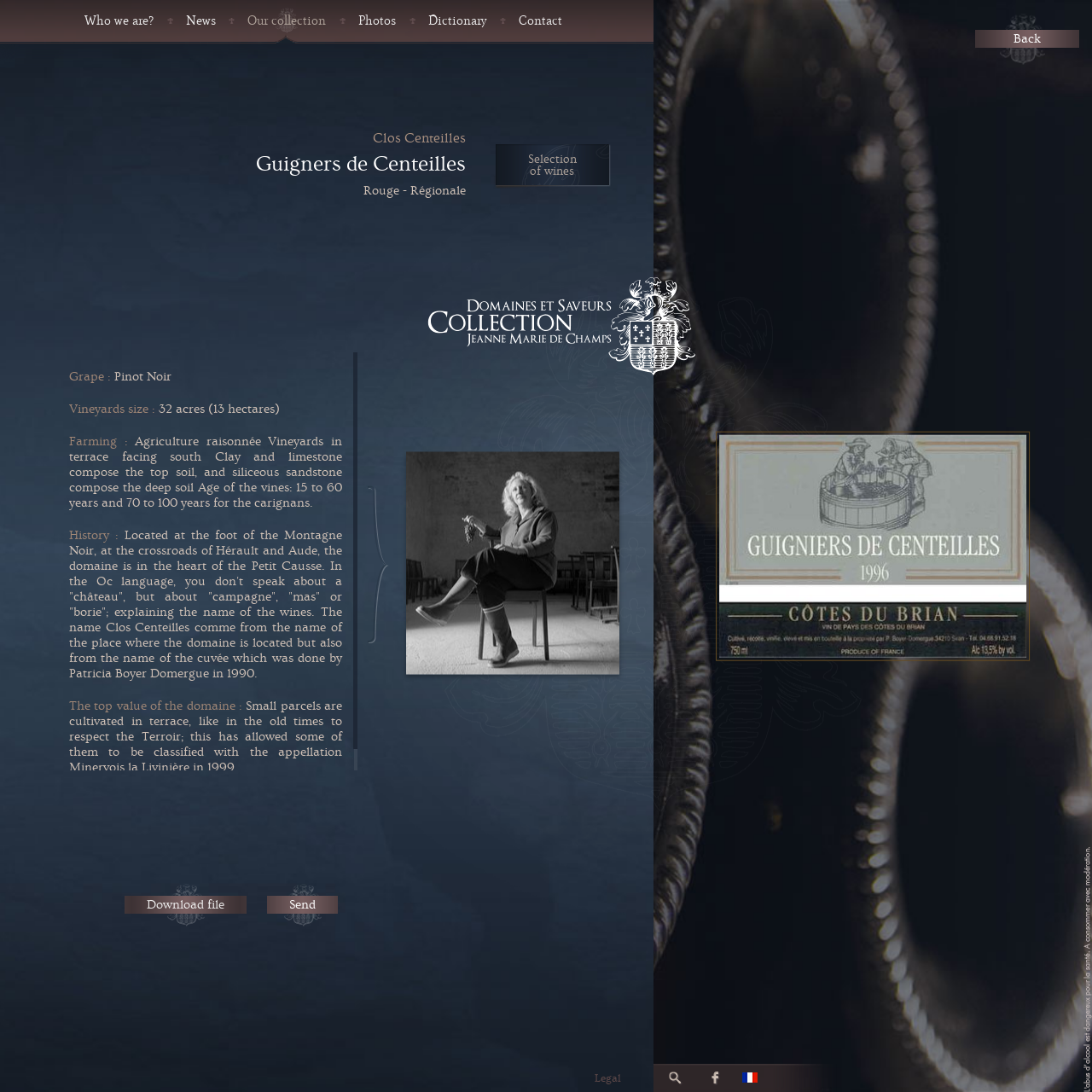Identify the bounding box for the UI element specified in this description: "Who we are?". The coordinates must be four float numbers between 0 and 1, formatted as [left, top, right, bottom].

[0.078, 0.012, 0.141, 0.026]